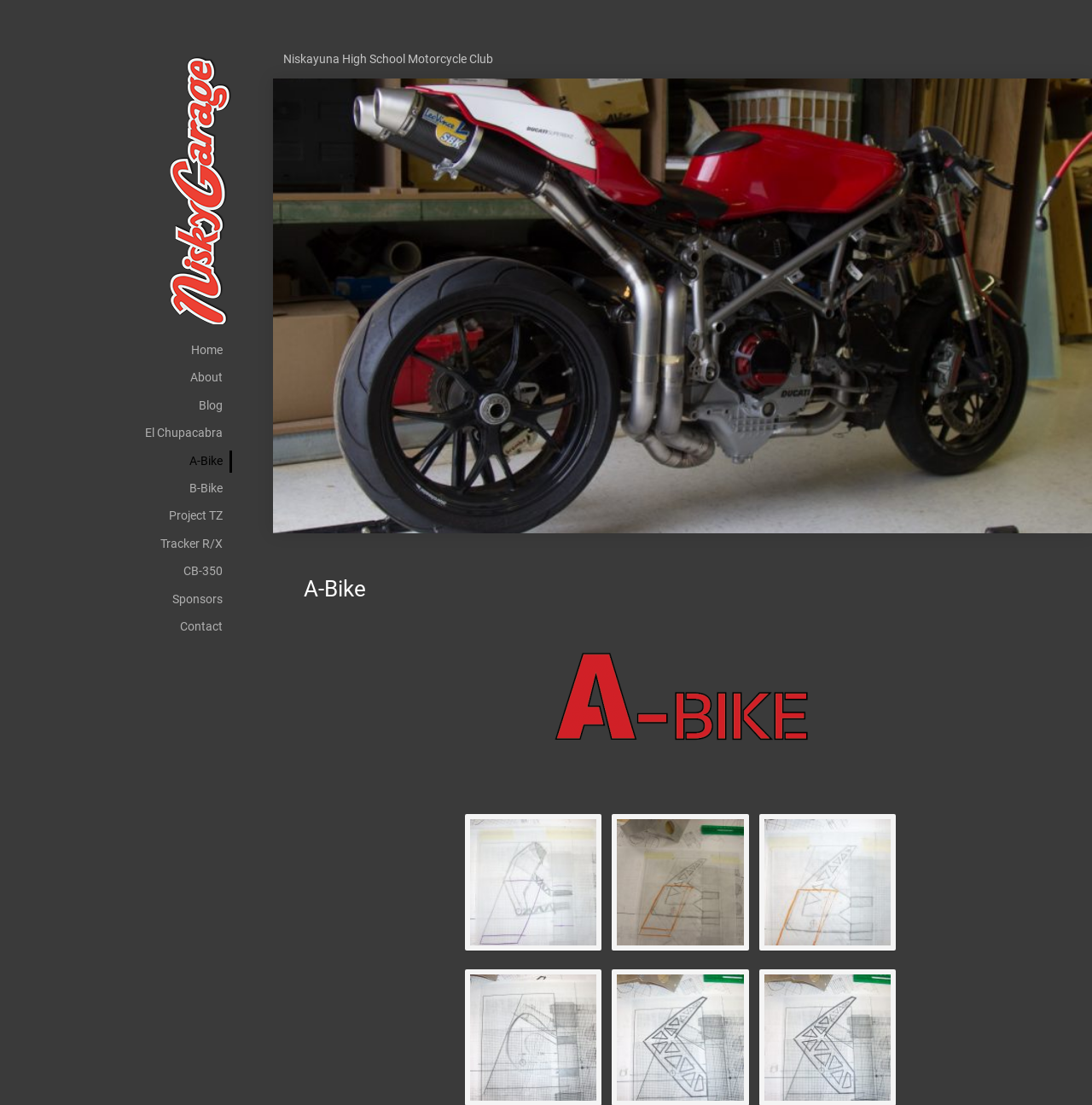Please find the bounding box coordinates of the element's region to be clicked to carry out this instruction: "visit El Chupacabra page".

[0.019, 0.382, 0.212, 0.403]